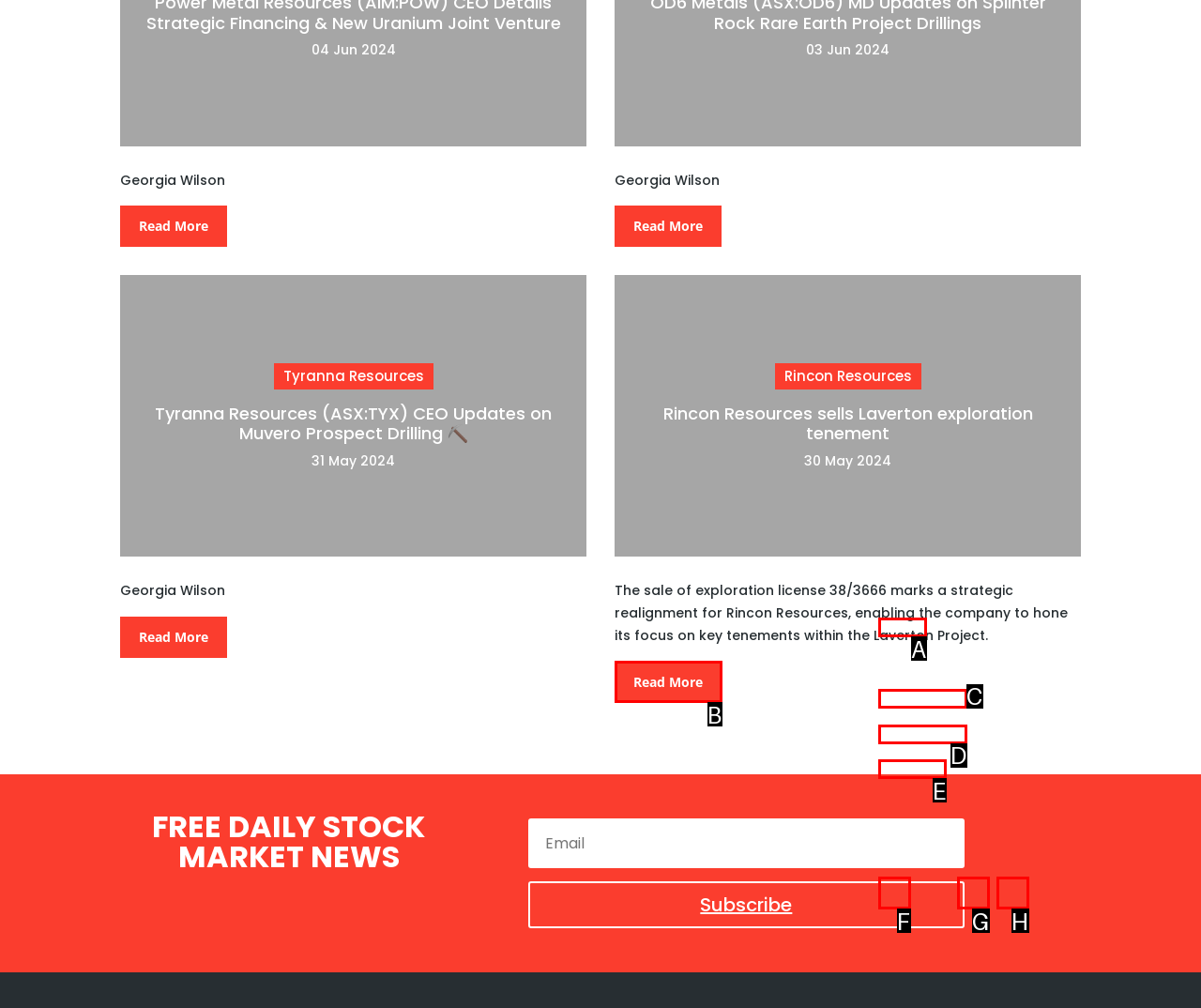Identify the correct UI element to click to follow this instruction: Read more about Rincon Resources
Respond with the letter of the appropriate choice from the displayed options.

B